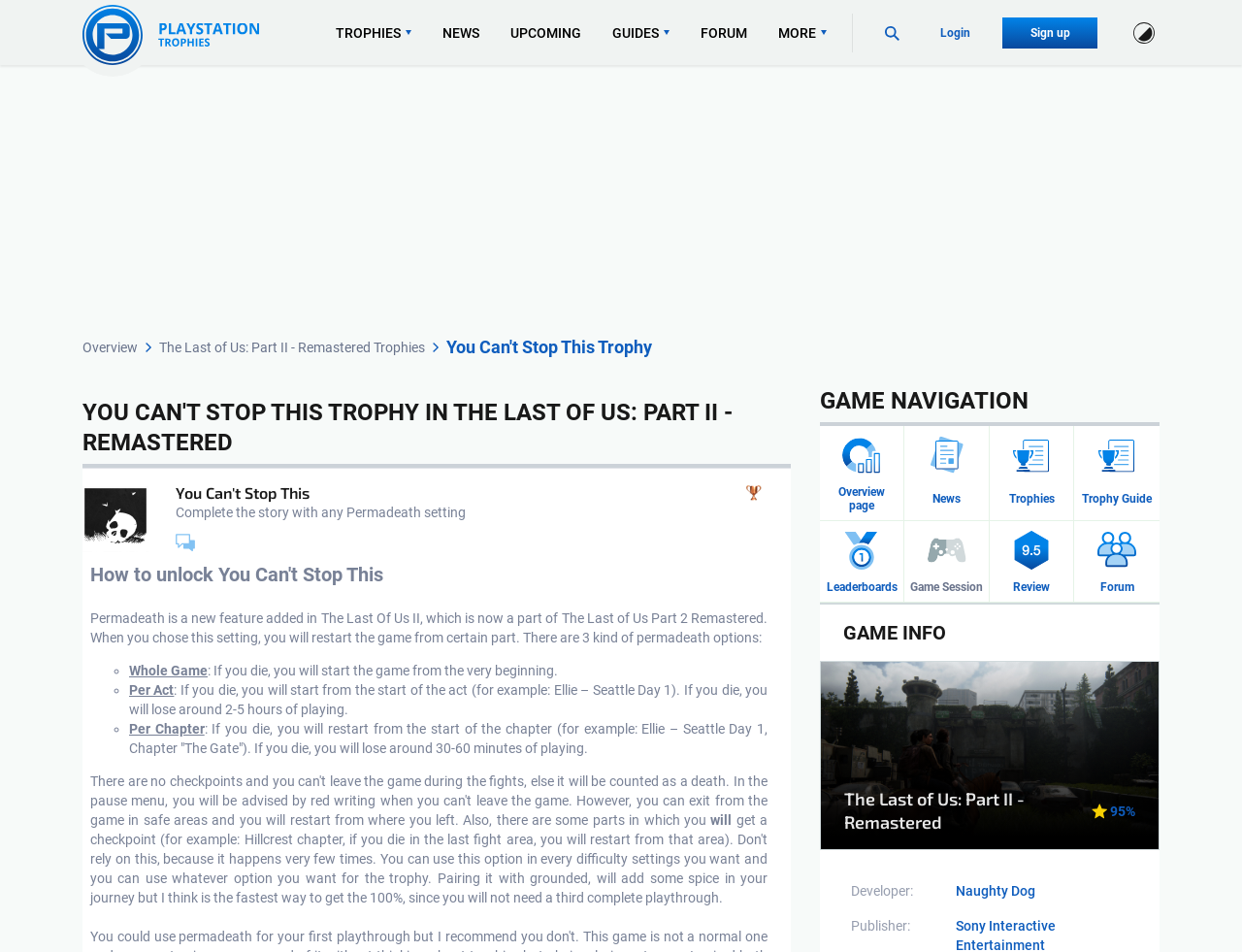Locate the bounding box coordinates of the item that should be clicked to fulfill the instruction: "Click on the PlayStationTrophies Home link".

[0.066, 0.0, 0.209, 0.073]